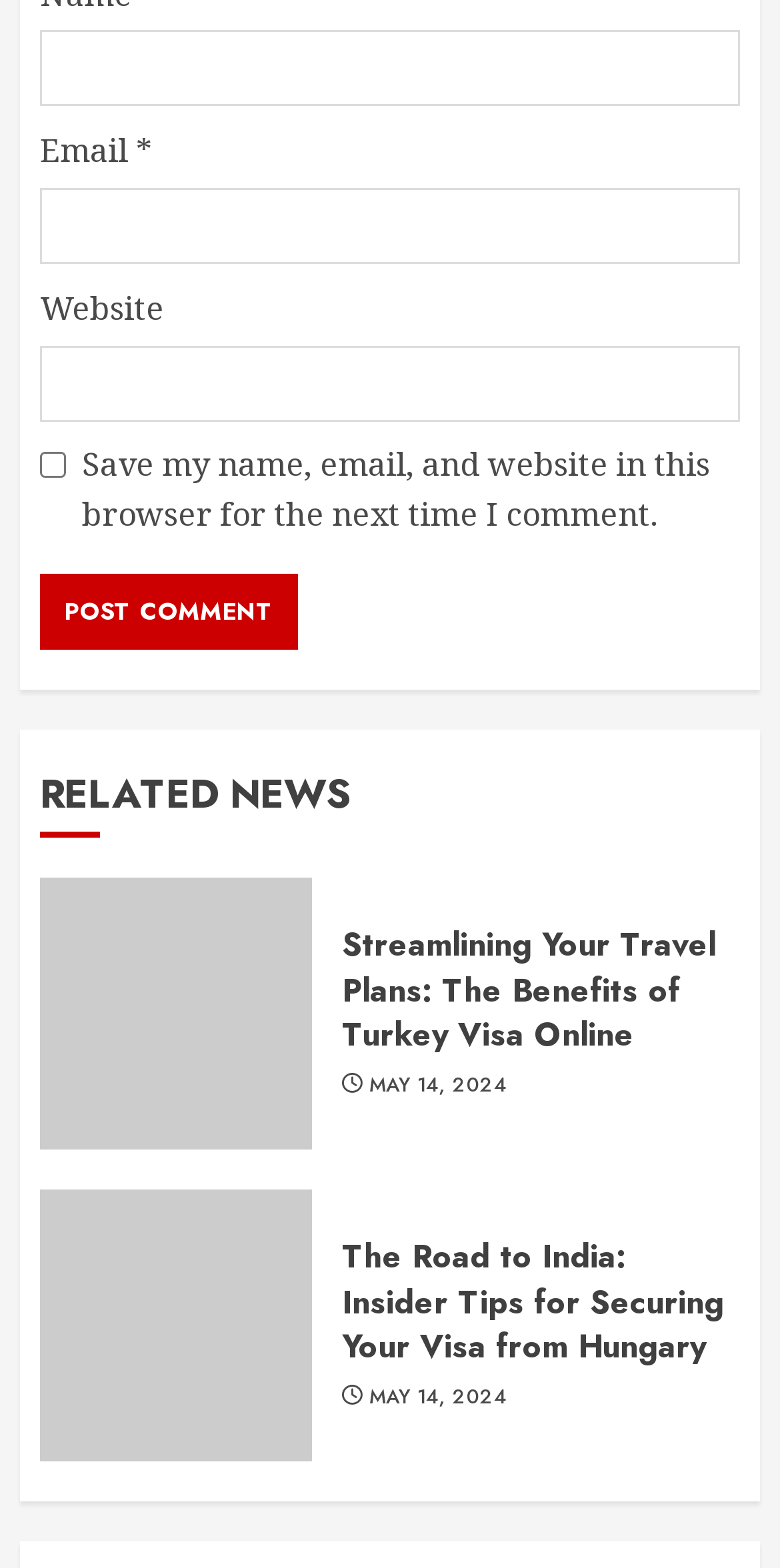Determine the bounding box coordinates of the region that needs to be clicked to achieve the task: "Check the box to save your information".

[0.051, 0.288, 0.085, 0.304]